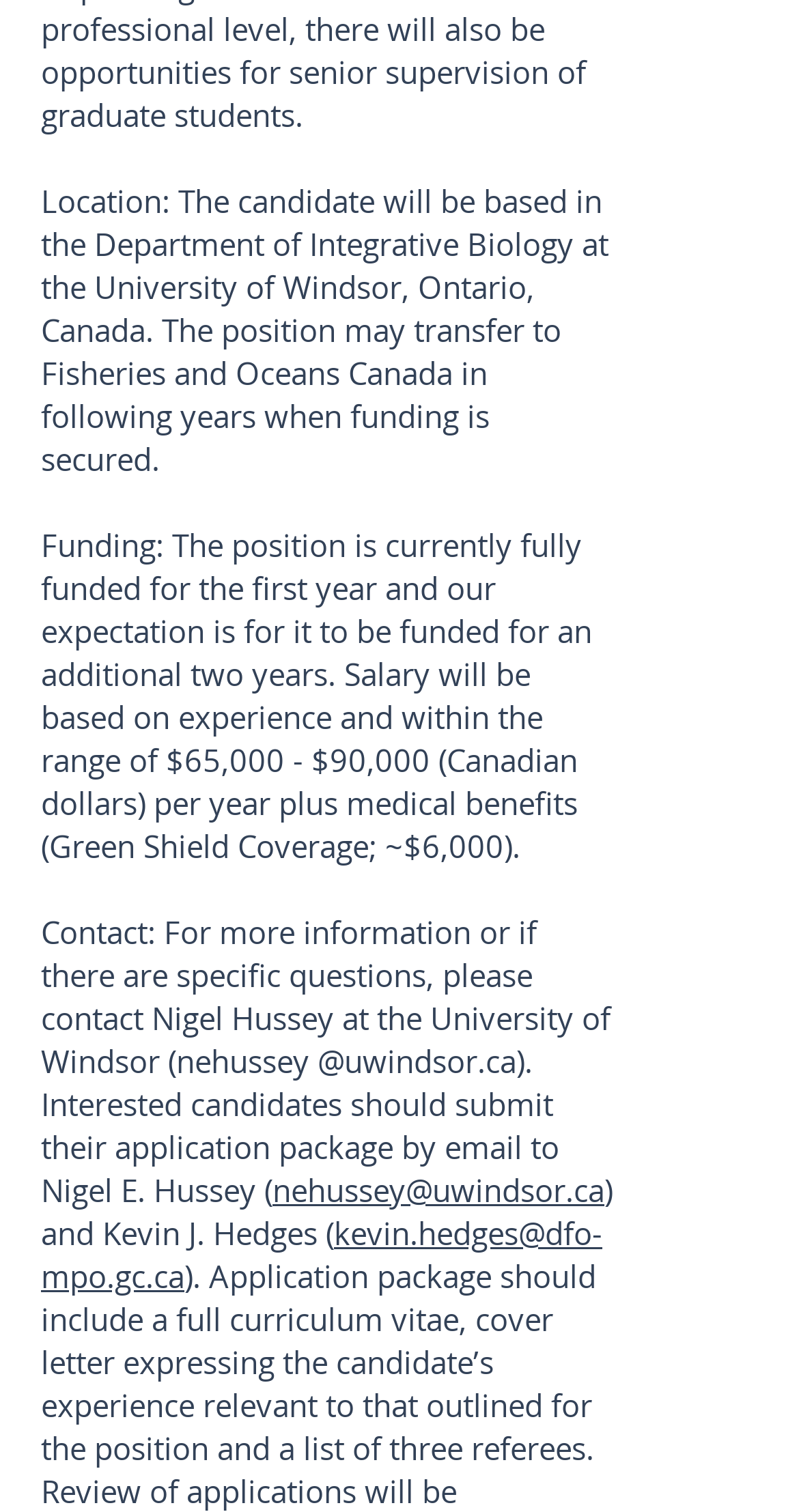Utilize the information from the image to answer the question in detail:
Who should interested candidates contact?

The answer can be found in the StaticText elements, which mention 'For more information or if there are specific questions, please contact Nigel Hussey at the University of Windsor' and 'Interested candidates should submit their application package by email to Nigel E. Hussey and Kevin J. Hedges'.